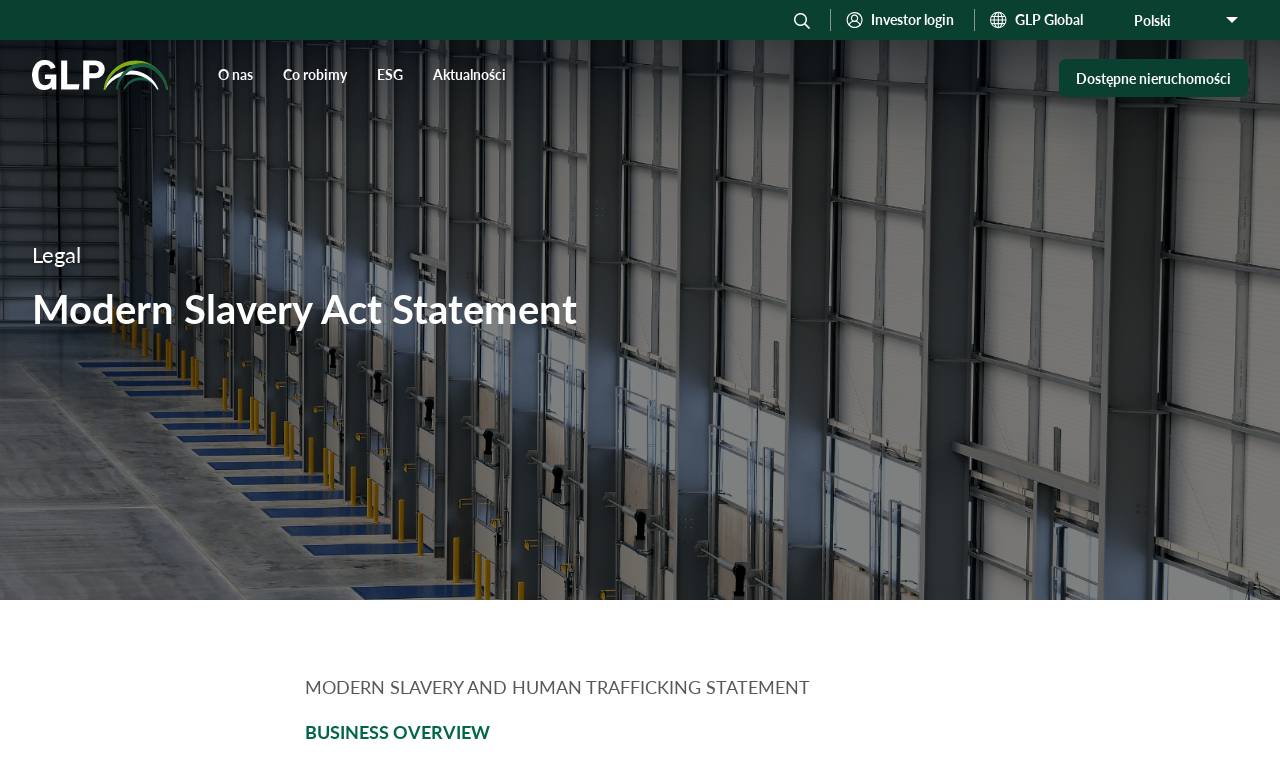What is the logo of the website?
Answer the question with a single word or phrase by looking at the picture.

GLP Site Logo